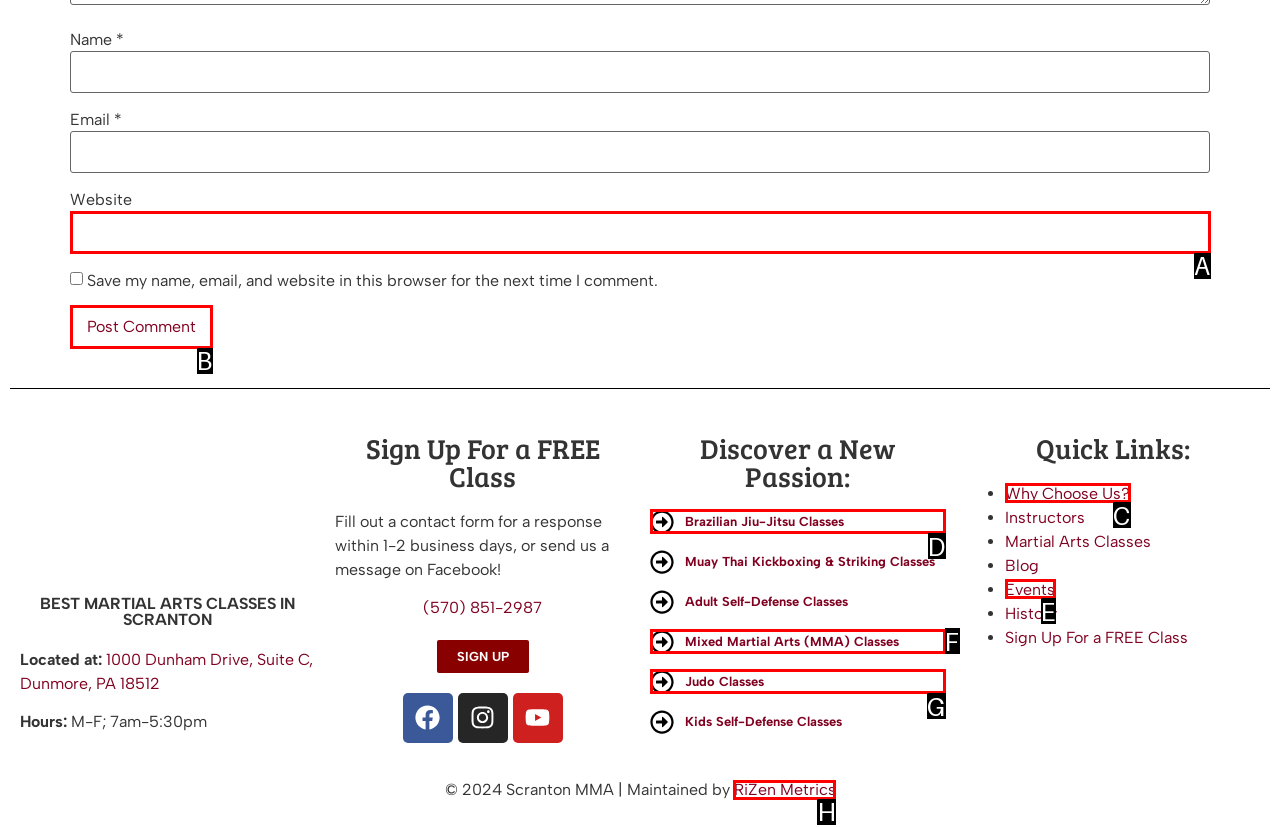Which HTML element should be clicked to complete the task: Click the 'Post Comment' button? Answer with the letter of the corresponding option.

B